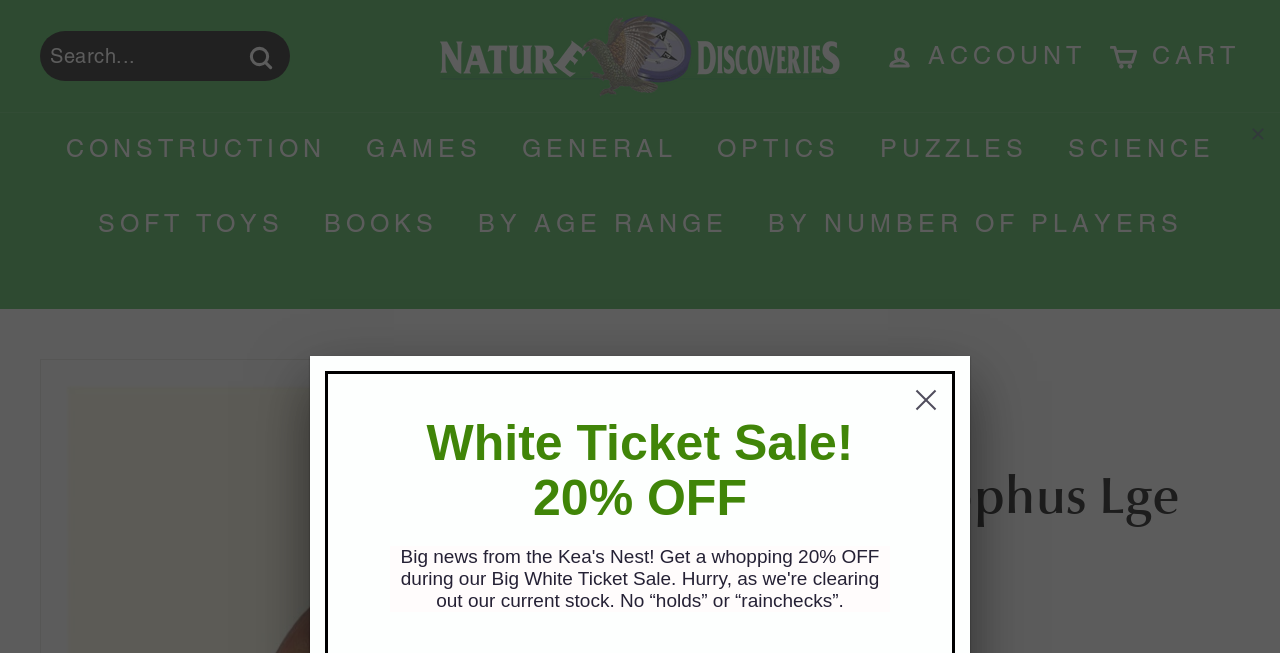Use a single word or phrase to answer the following:
What is the shipping policy?

Free shipping on orders over $100.00